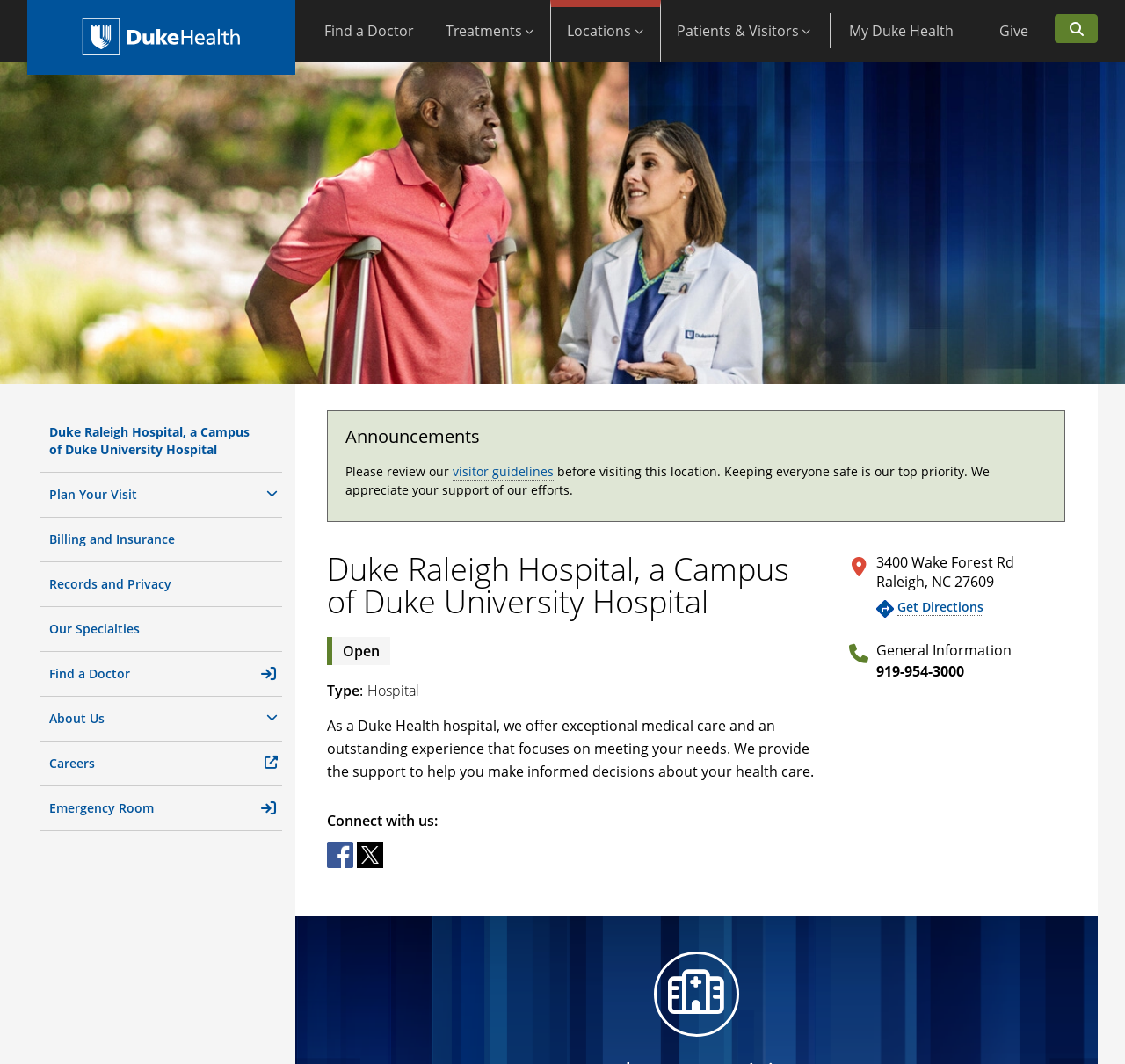Please identify the bounding box coordinates of the clickable area that will fulfill the following instruction: "Get Directions". The coordinates should be in the format of four float numbers between 0 and 1, i.e., [left, top, right, bottom].

[0.798, 0.563, 0.875, 0.579]